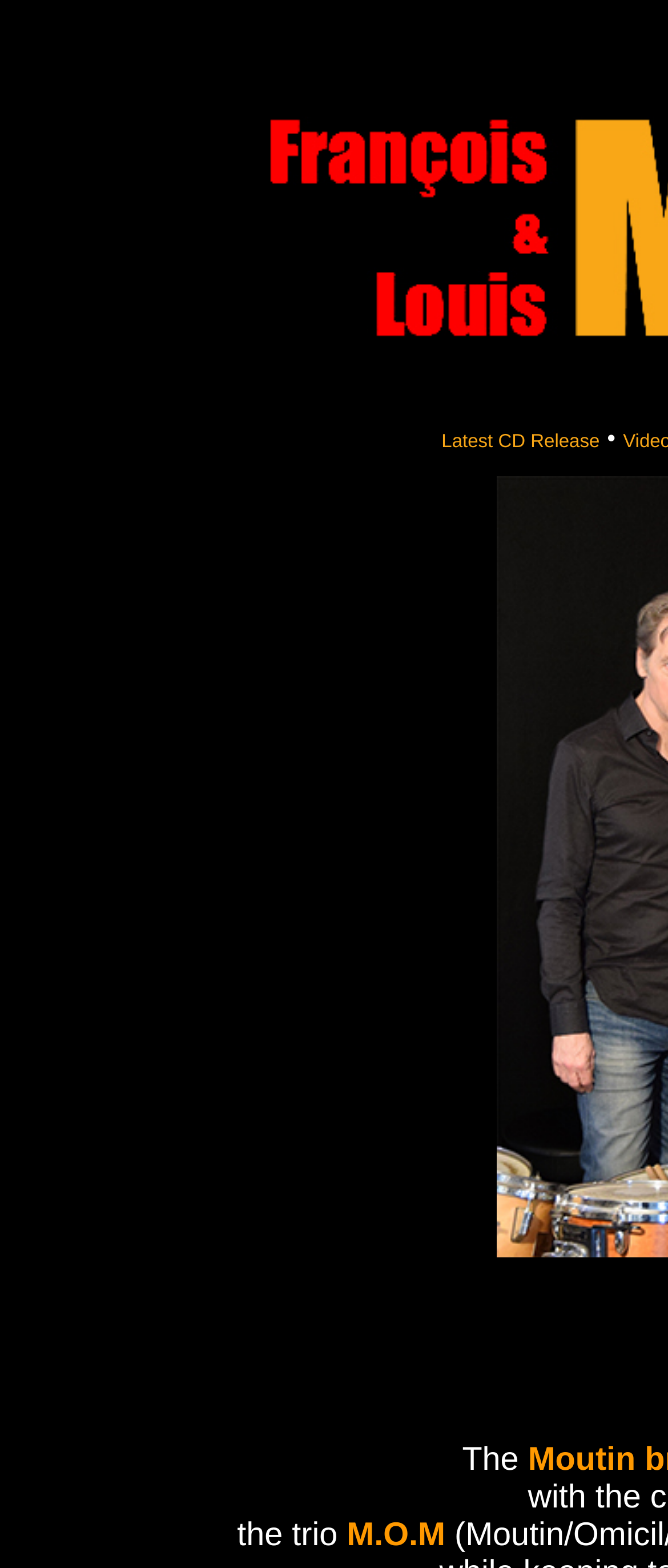Find the bounding box of the element with the following description: "Latest CD Release". The coordinates must be four float numbers between 0 and 1, formatted as [left, top, right, bottom].

[0.661, 0.275, 0.898, 0.288]